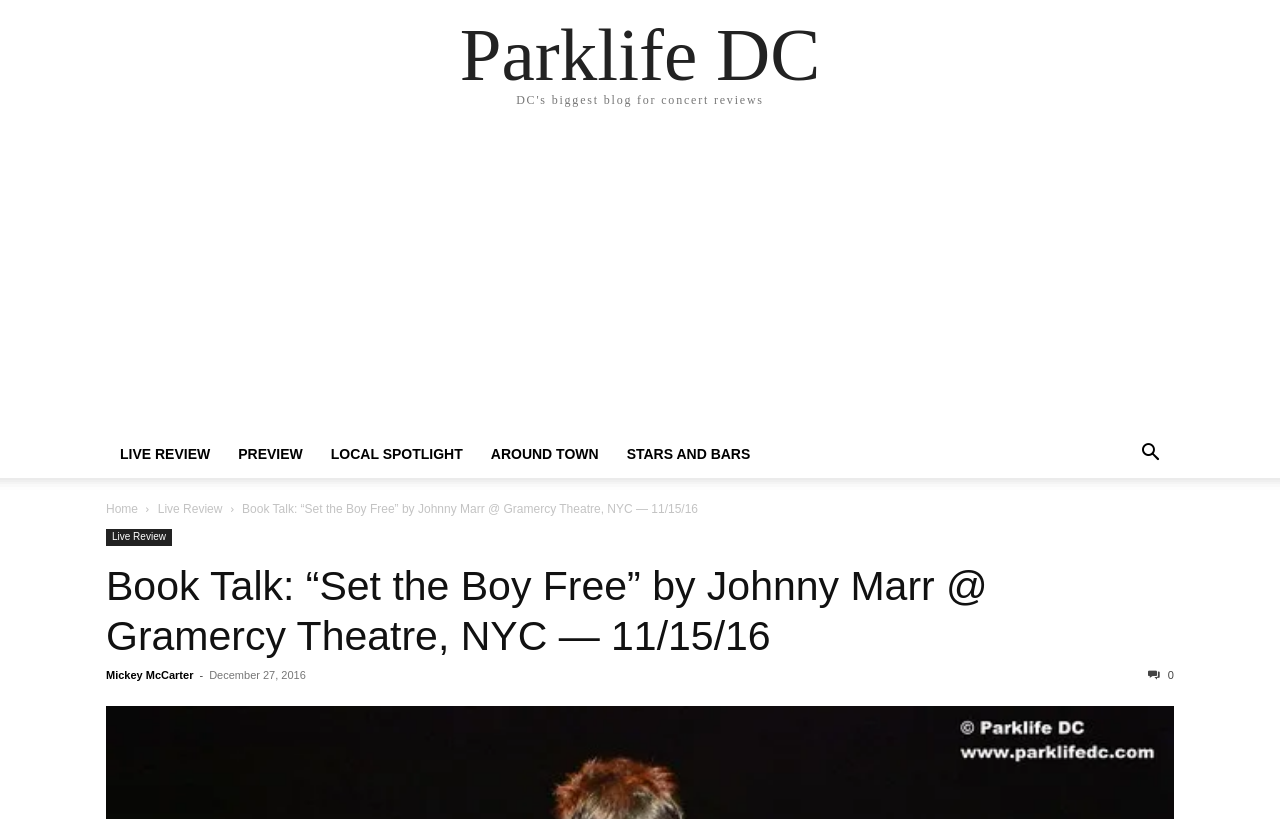Identify the bounding box of the HTML element described as: "Stars and Bars".

[0.479, 0.545, 0.597, 0.564]